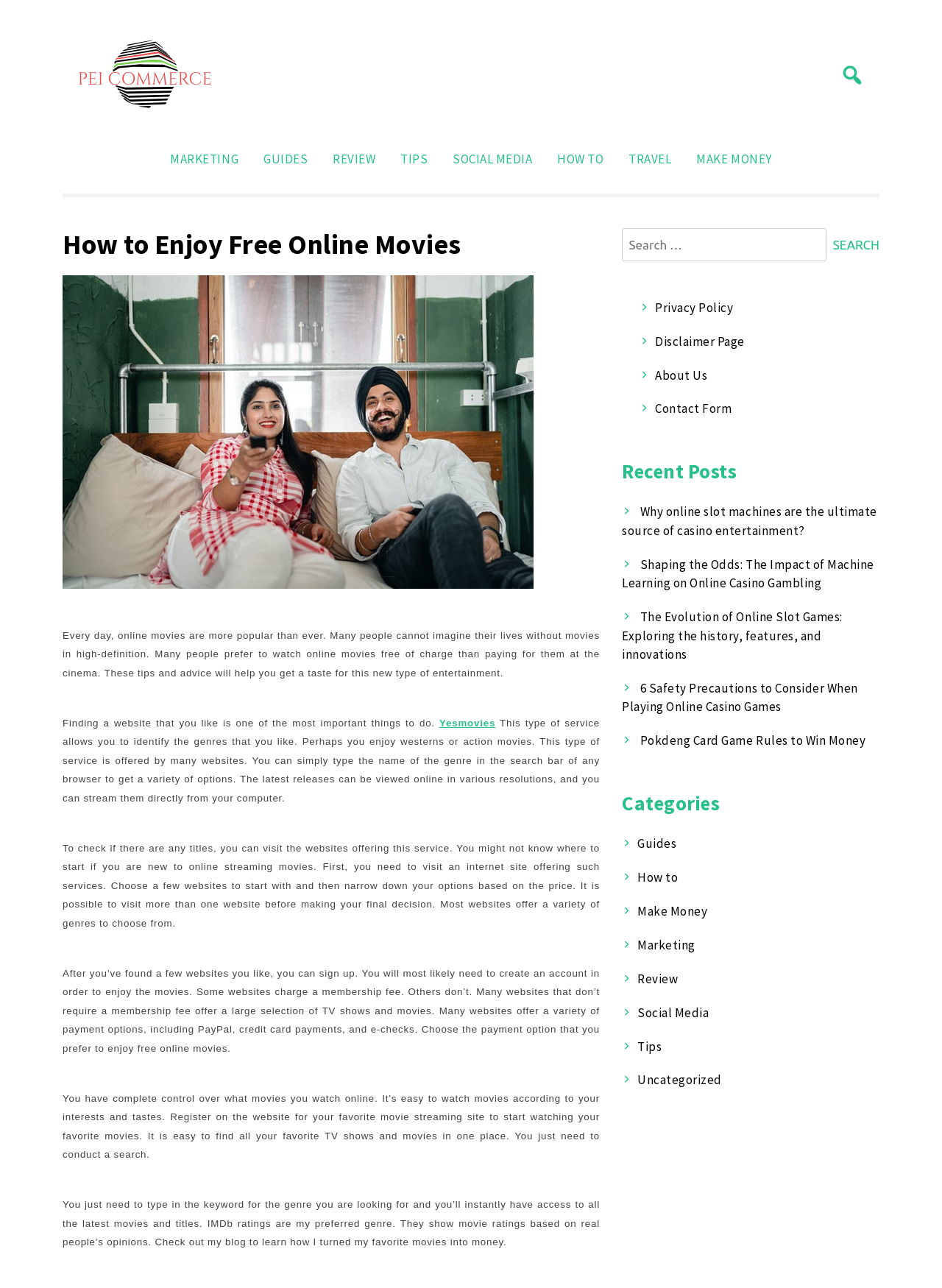Please identify the coordinates of the bounding box that should be clicked to fulfill this instruction: "Read the 'How to Enjoy Free Online Movies' article".

[0.066, 0.177, 0.637, 0.203]